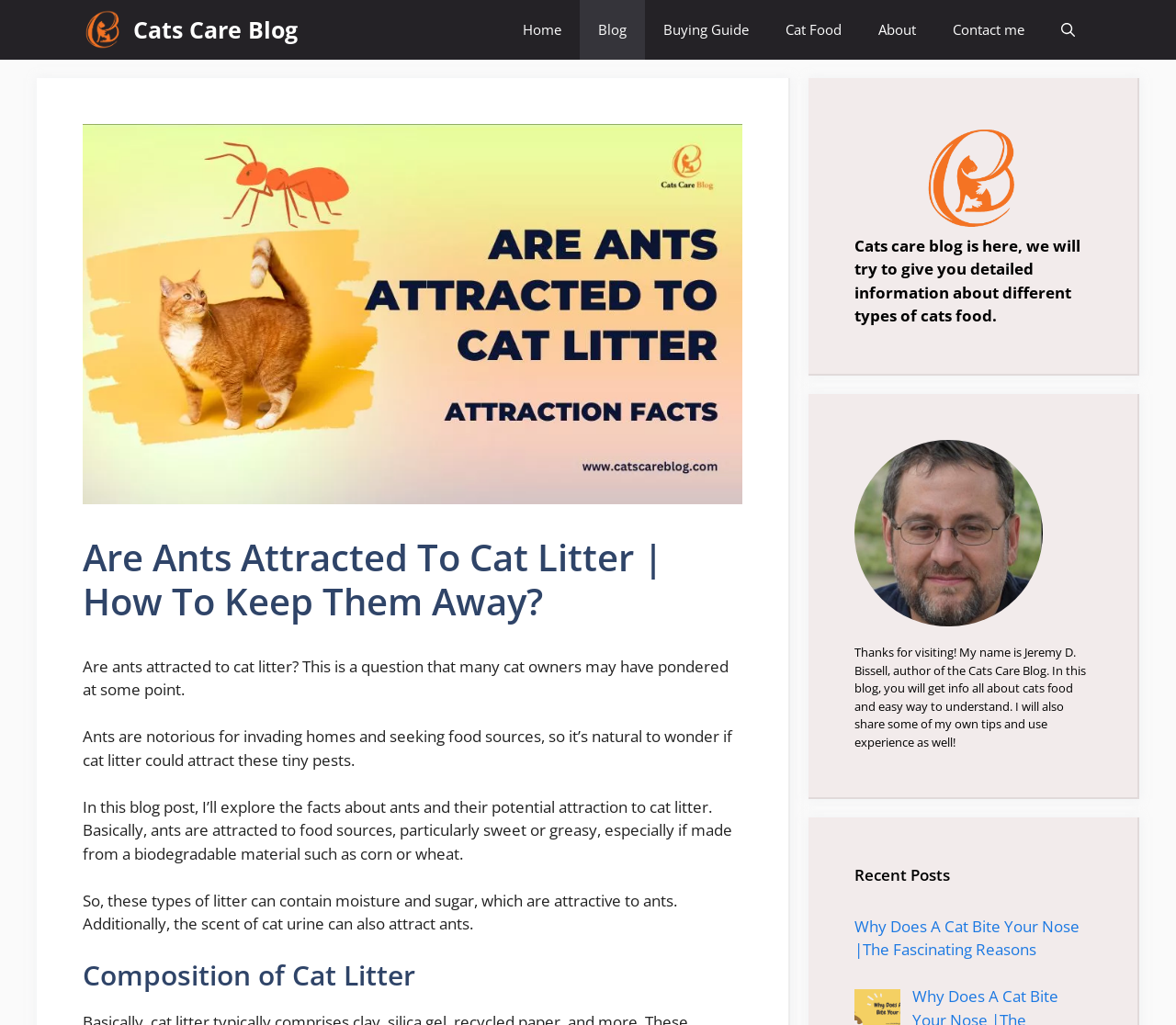Respond concisely with one word or phrase to the following query:
What is the topic of the current blog post?

Ants and cat litter